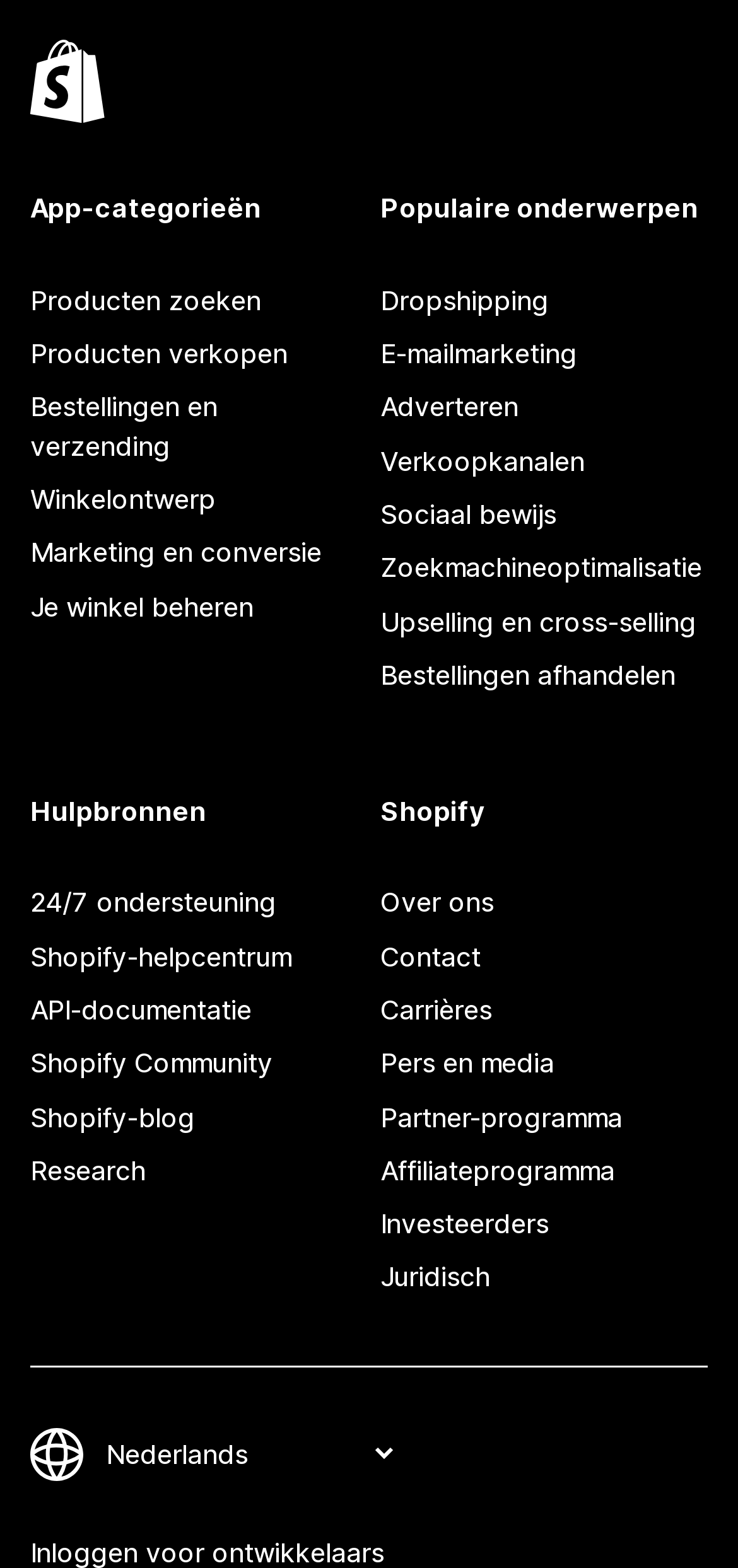Locate the bounding box coordinates of the UI element described by: "mgf". The bounding box coordinates should consist of four float numbers between 0 and 1, i.e., [left, top, right, bottom].

None